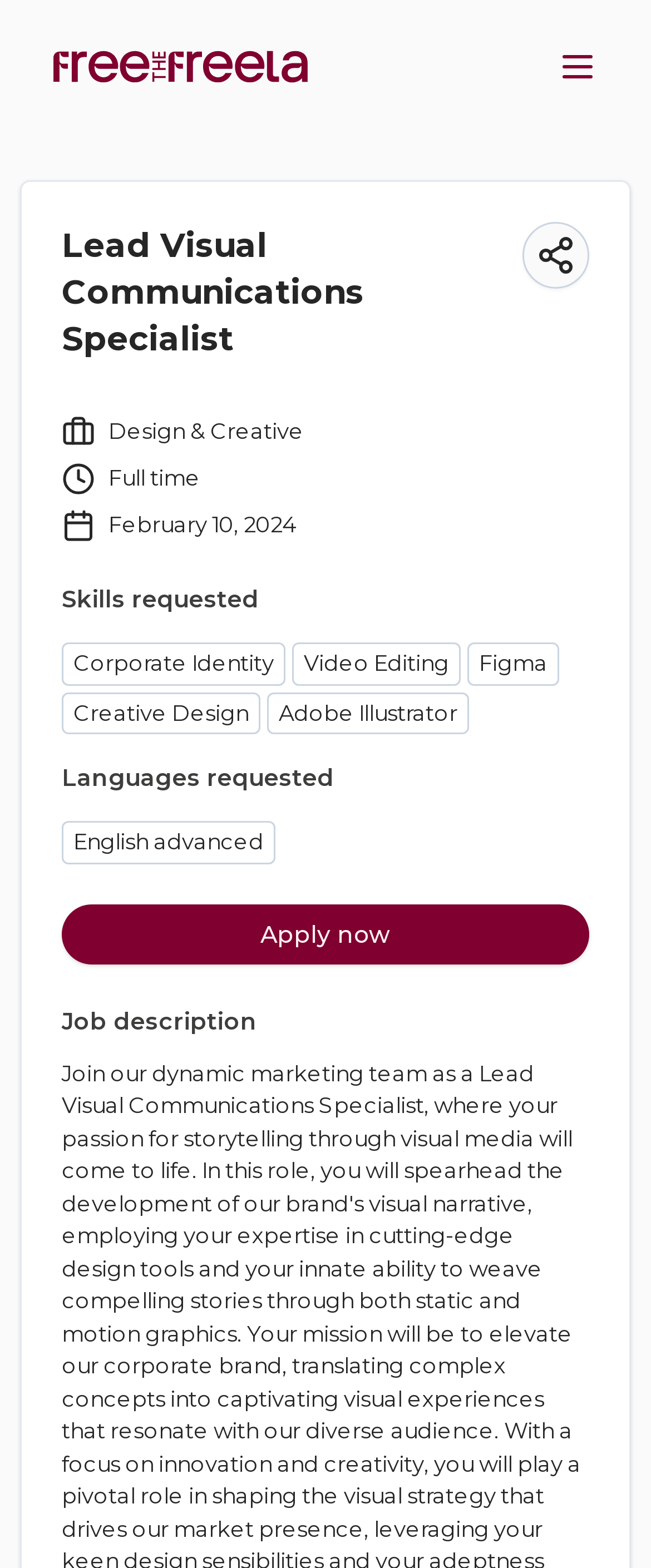What skills are requested for the job?
Look at the image and provide a short answer using one word or a phrase.

Corporate Identity, Video Editing, Figma, Creative Design, Adobe Illustrator